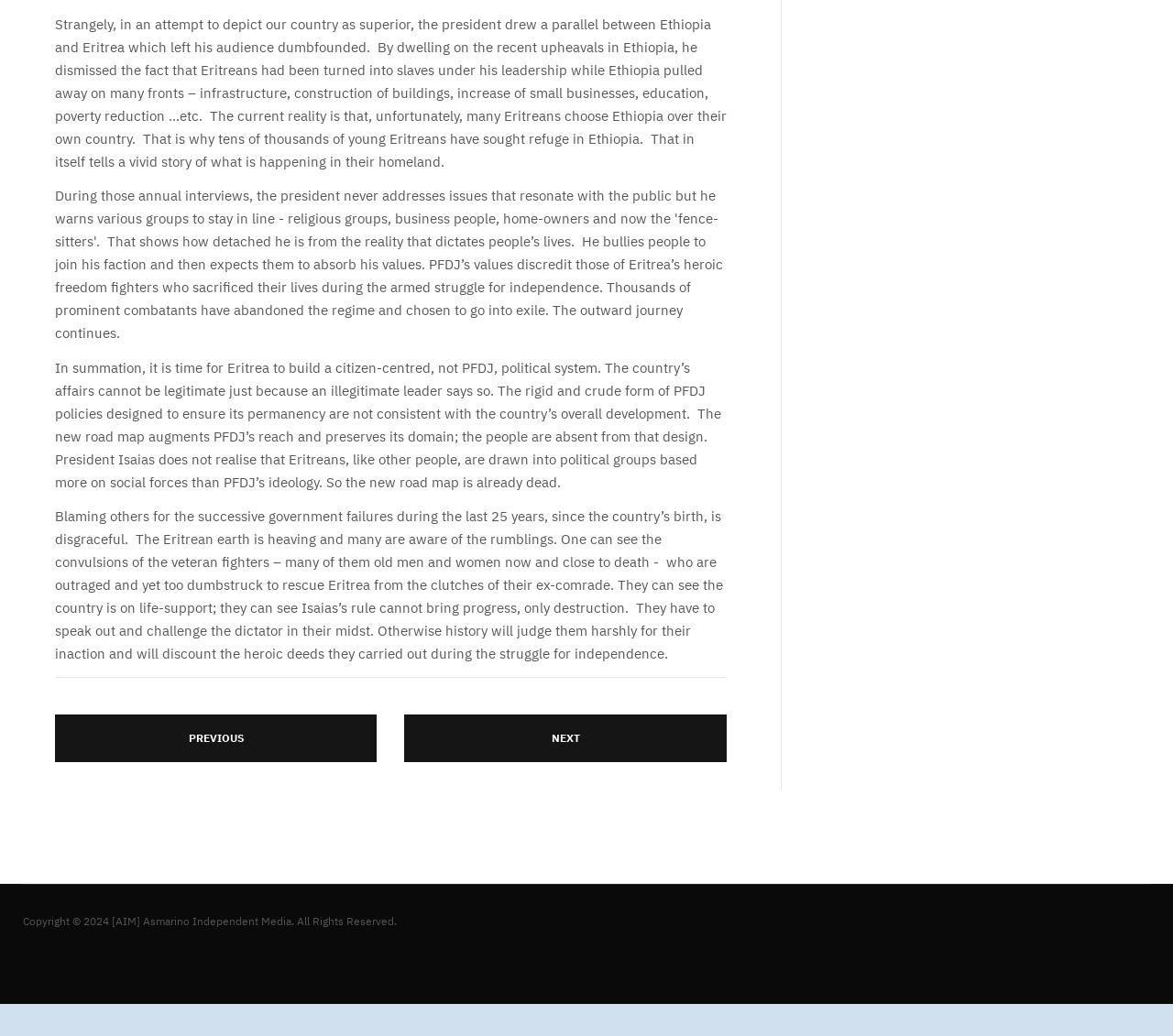Give a one-word or one-phrase response to the question:
How many articles are mentioned at the bottom of the page?

2